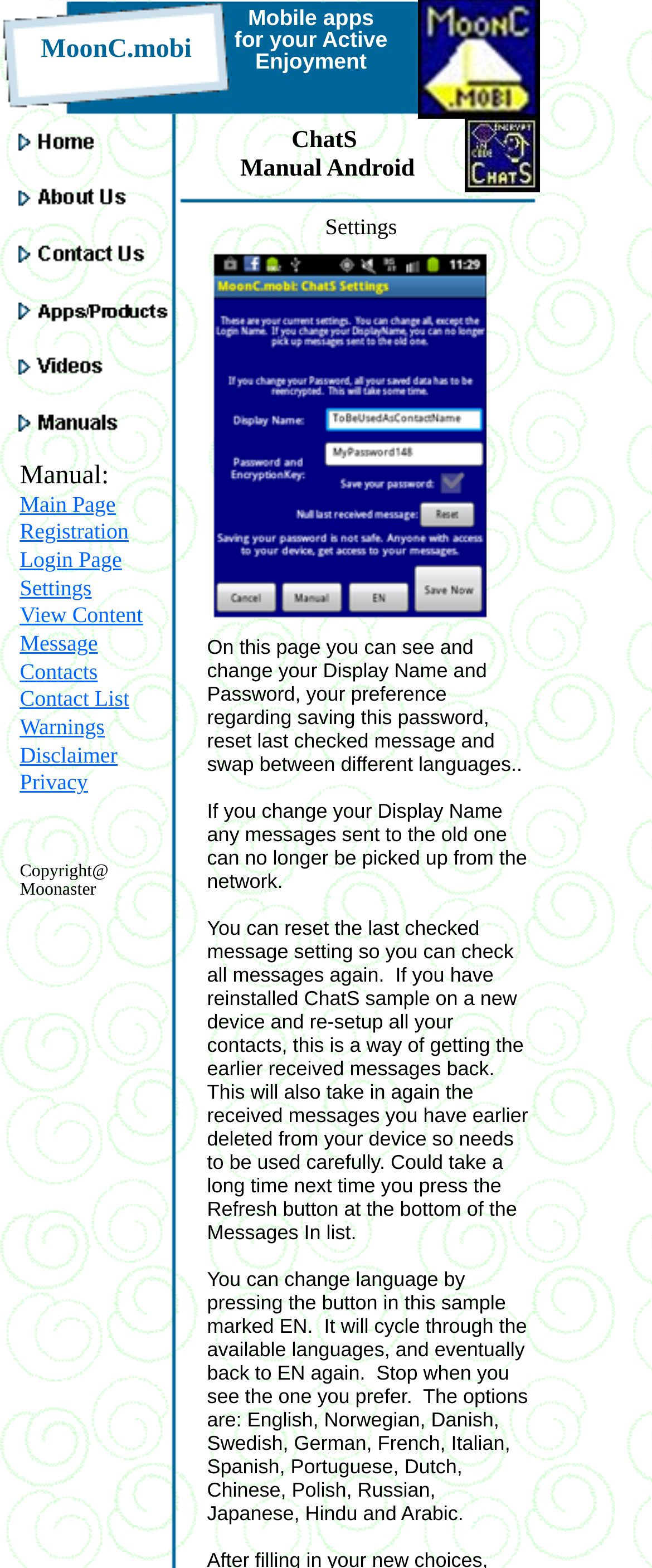Describe all the visual and textual components of the webpage comprehensively.

The webpage is a settings page for the ChatS application on MoonC.mobi. At the top left, there is a small image, and next to it, the text "MoonC.mobi" is displayed. On the top right, there is another image, and below it, the text "Mobile apps for your Active Enjoyment" is shown.

Below these elements, there is a larger image, and to its right, the text "ChatS Manual Android" is displayed. Further down, the text "Settings" is shown in a heading, with an image to its left.

On the left side of the page, there is a menu with links to various pages, including "Main Page", "Registration", "Login Page", "Settings", "View Content", "Message", "Contacts", "Contact List", "Warnings", "Disclaimer", and "Privacy". These links are arranged vertically, with the "Settings" link being highlighted.

On the right side of the page, there is a link to "MoonC.mobi MarineChimer" with an accompanying image. Below this link, there is a copyright notice that reads "Copyright@ Moonaster".

At the bottom of the page, there is another image, and to its right, a link with no text.